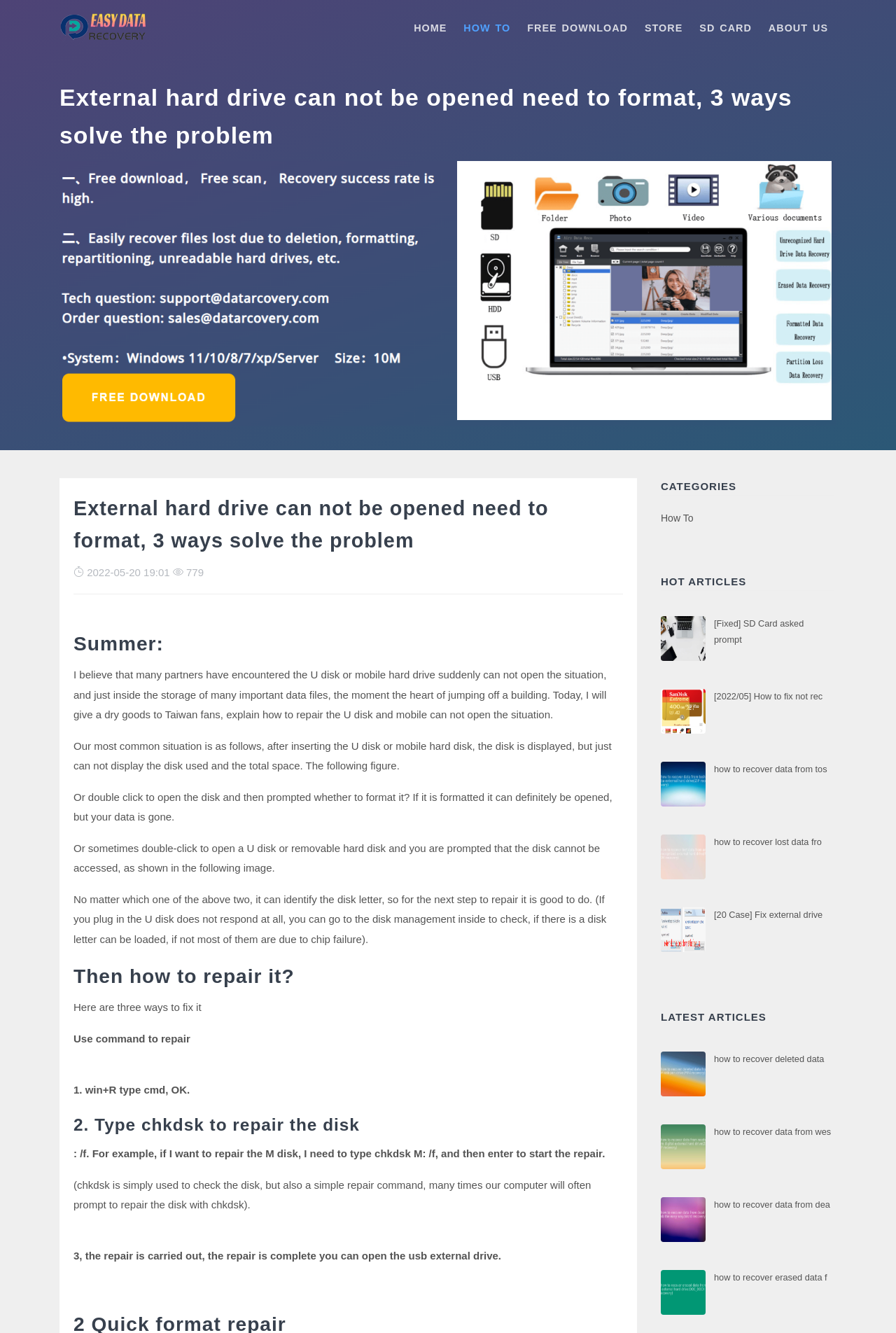Provide the bounding box coordinates of the UI element this sentence describes: "how to recover deleted data".

[0.738, 0.789, 0.93, 0.822]